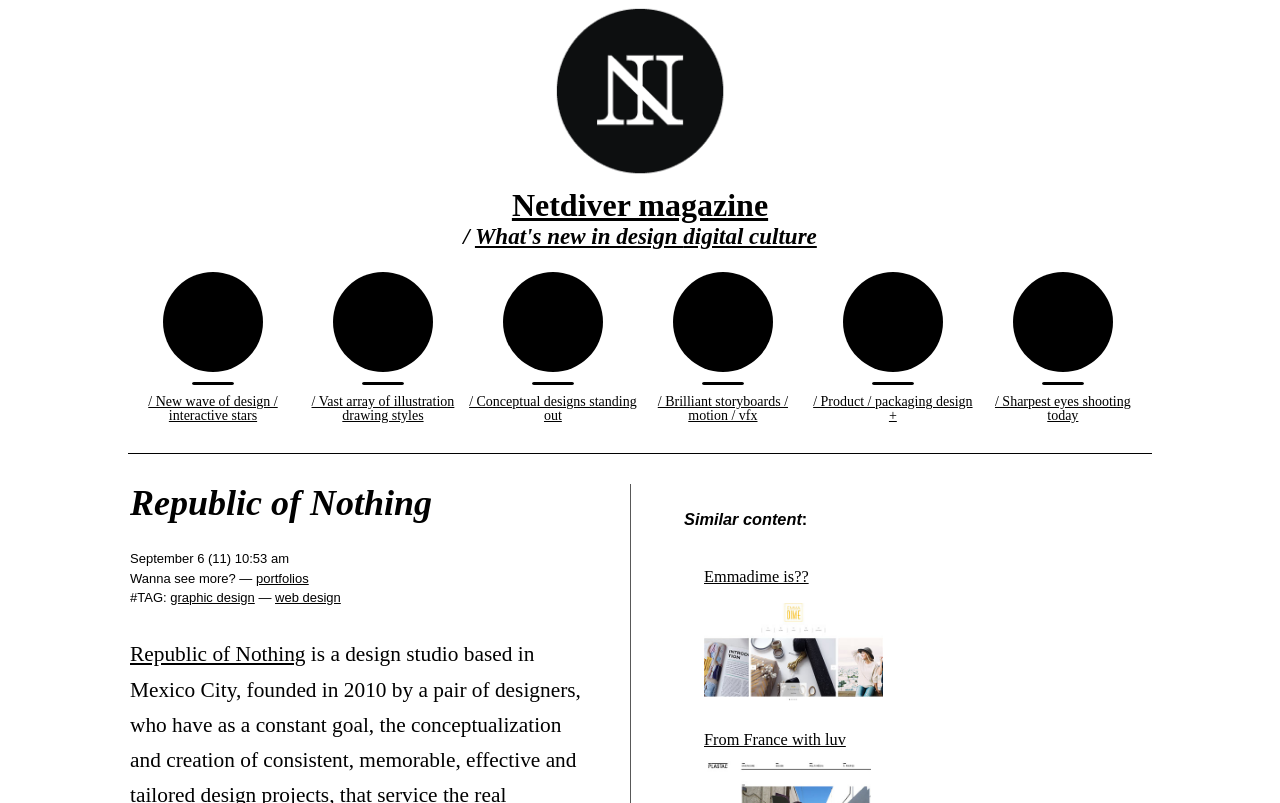Specify the bounding box coordinates for the region that must be clicked to perform the given instruction: "Read about graphic design".

[0.133, 0.735, 0.199, 0.753]